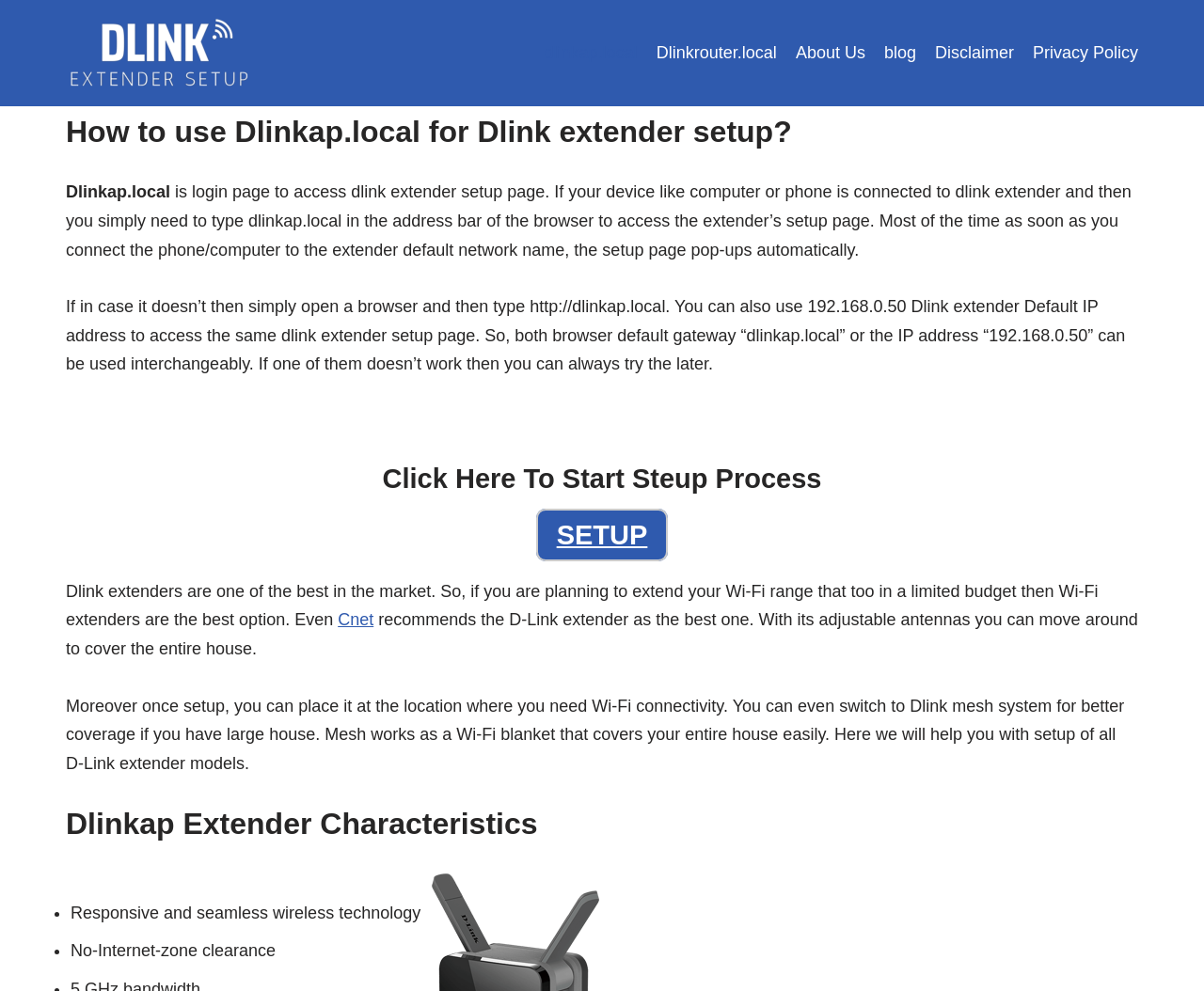Could you find the bounding box coordinates of the clickable area to complete this instruction: "Visit Dlinkap.local"?

[0.055, 0.017, 0.211, 0.09]